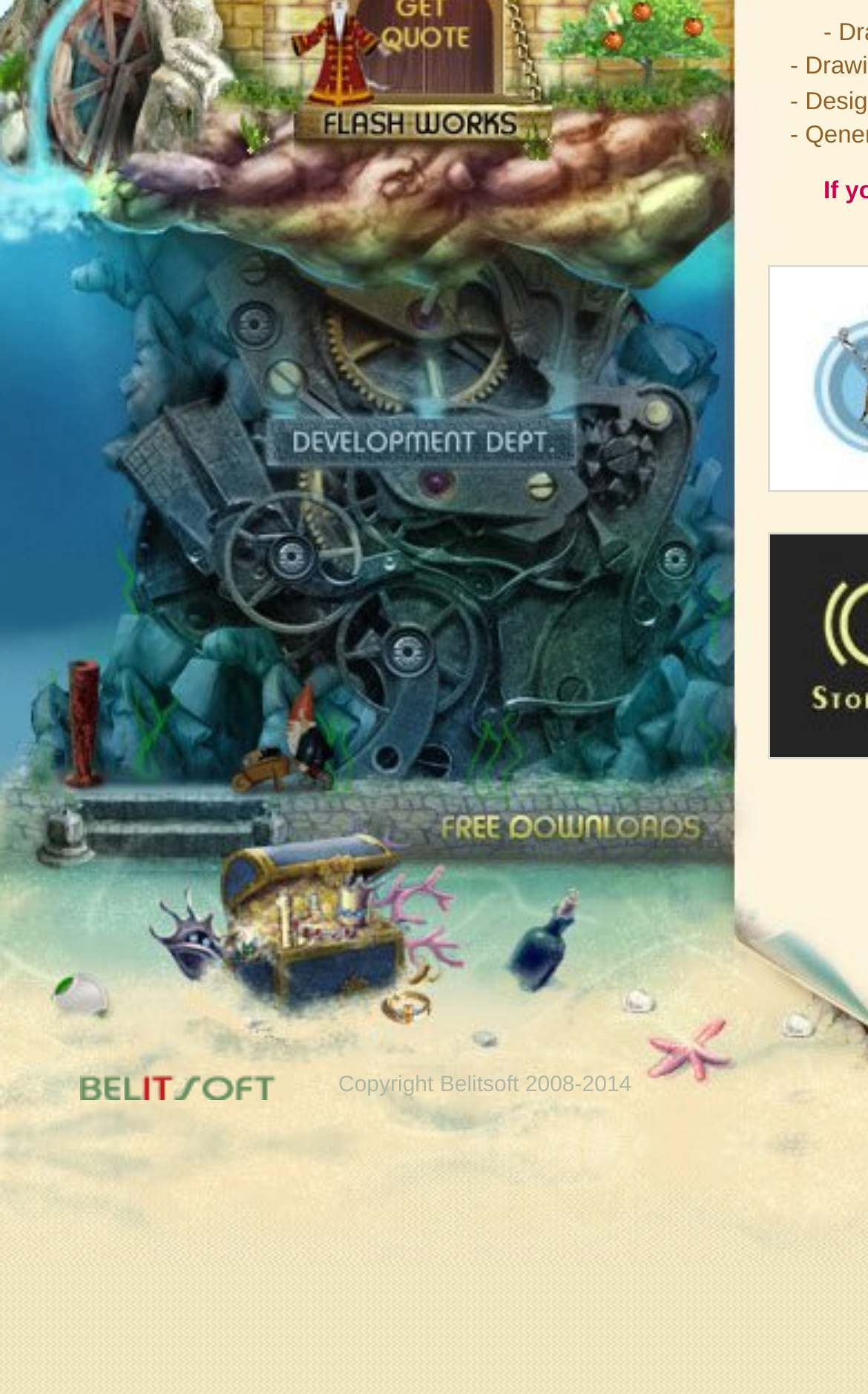Determine the bounding box coordinates for the HTML element mentioned in the following description: "Copyright Belitsoft 2008-2014". The coordinates should be a list of four floats ranging from 0 to 1, represented as [left, top, right, bottom].

[0.092, 0.77, 0.851, 0.789]